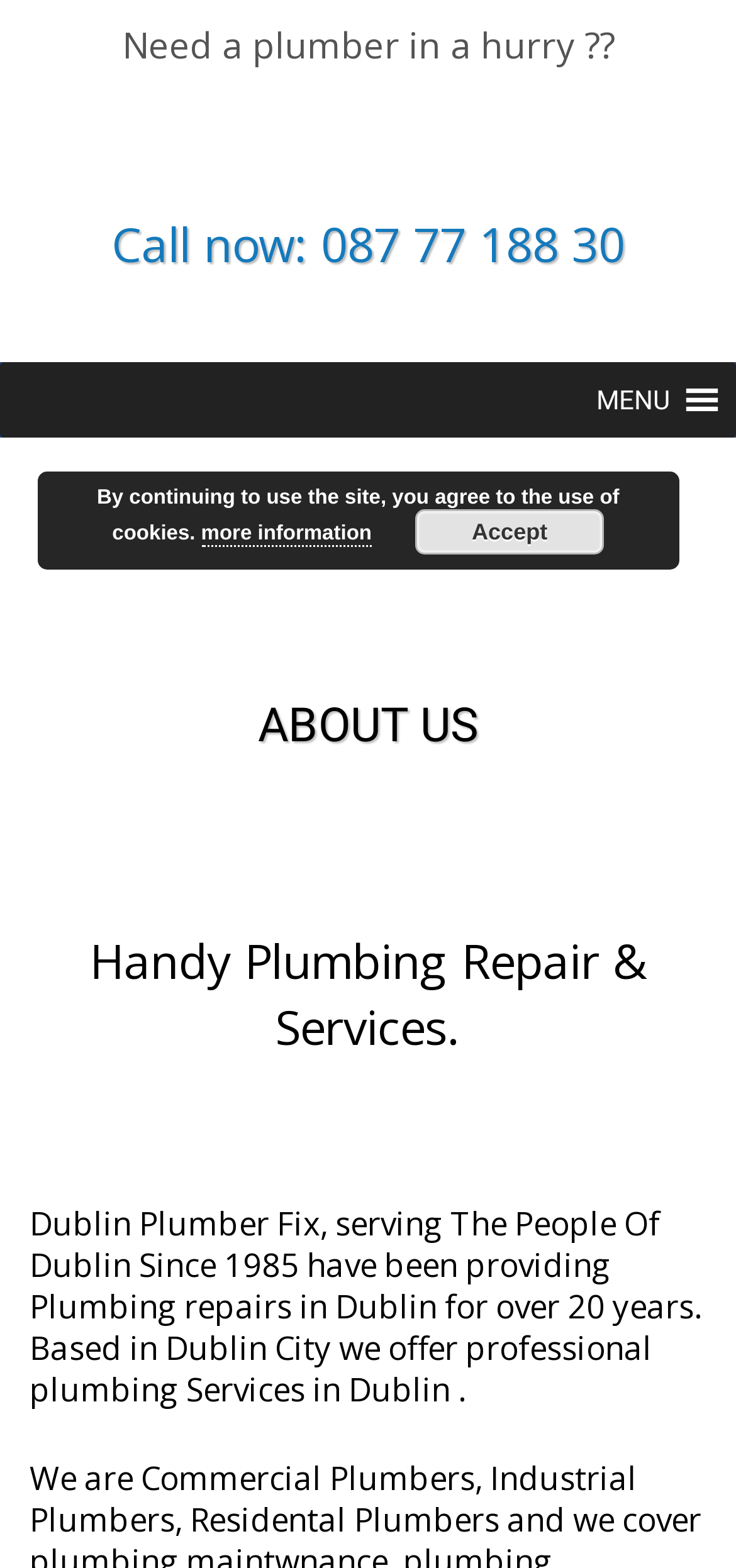Find the bounding box coordinates for the element described here: "Accept".

[0.564, 0.325, 0.821, 0.354]